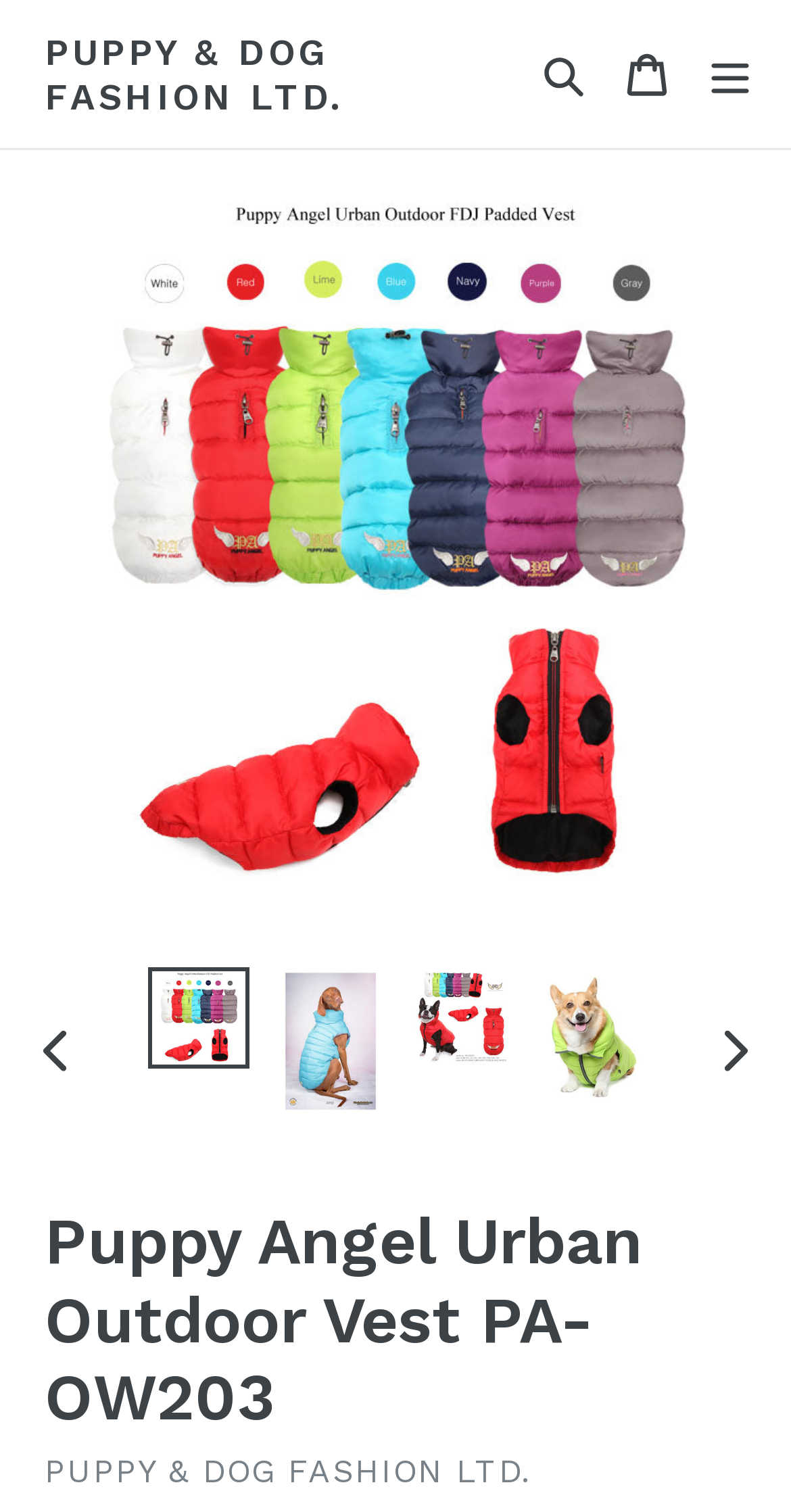Mark the bounding box of the element that matches the following description: ".cls-1{fill:#231f20} Next slide".

[0.867, 0.669, 0.995, 0.72]